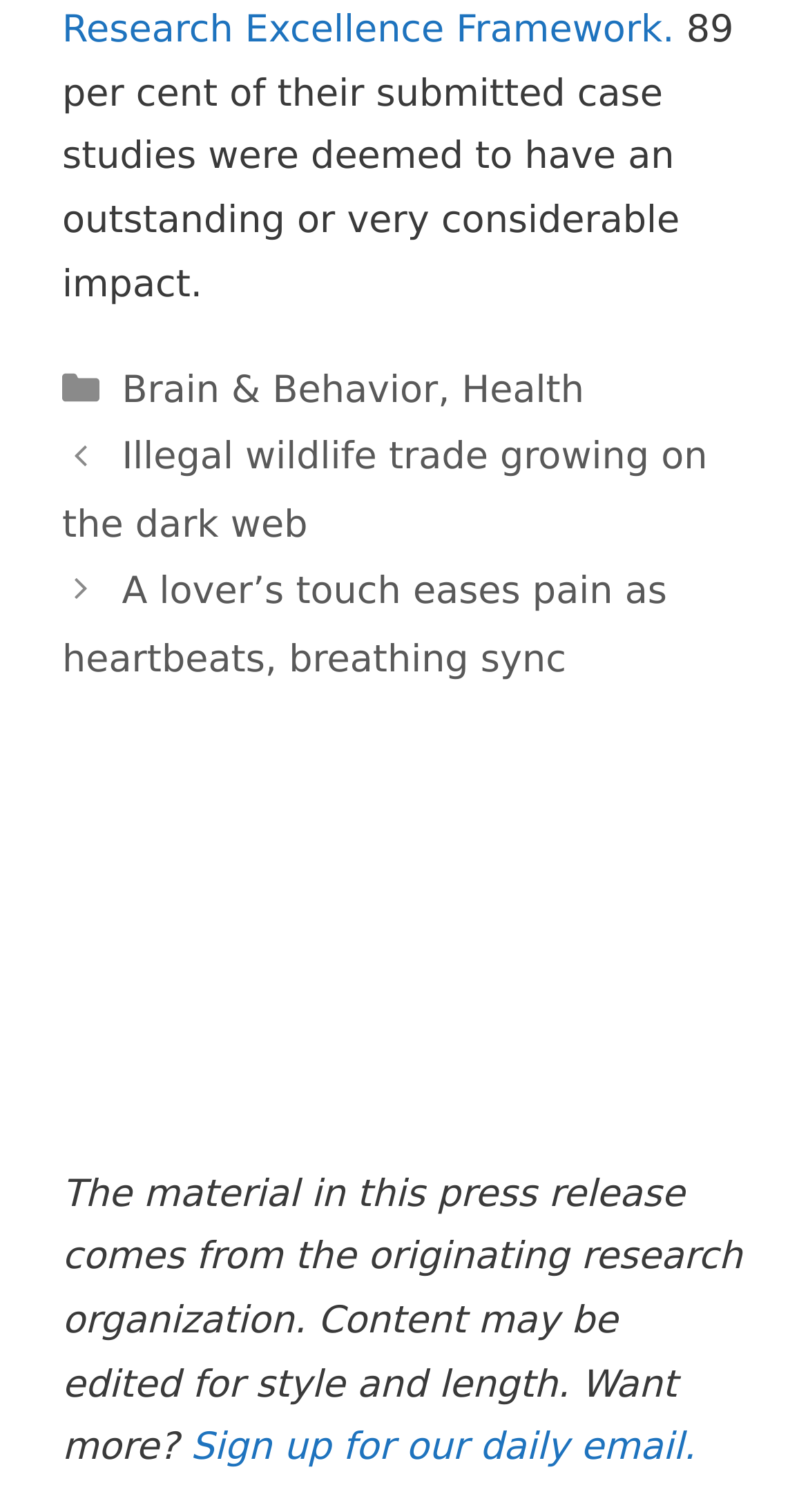Please identify the bounding box coordinates of the element that needs to be clicked to perform the following instruction: "View posts about Illegal wildlife trade growing on the dark web".

[0.077, 0.568, 0.876, 0.642]